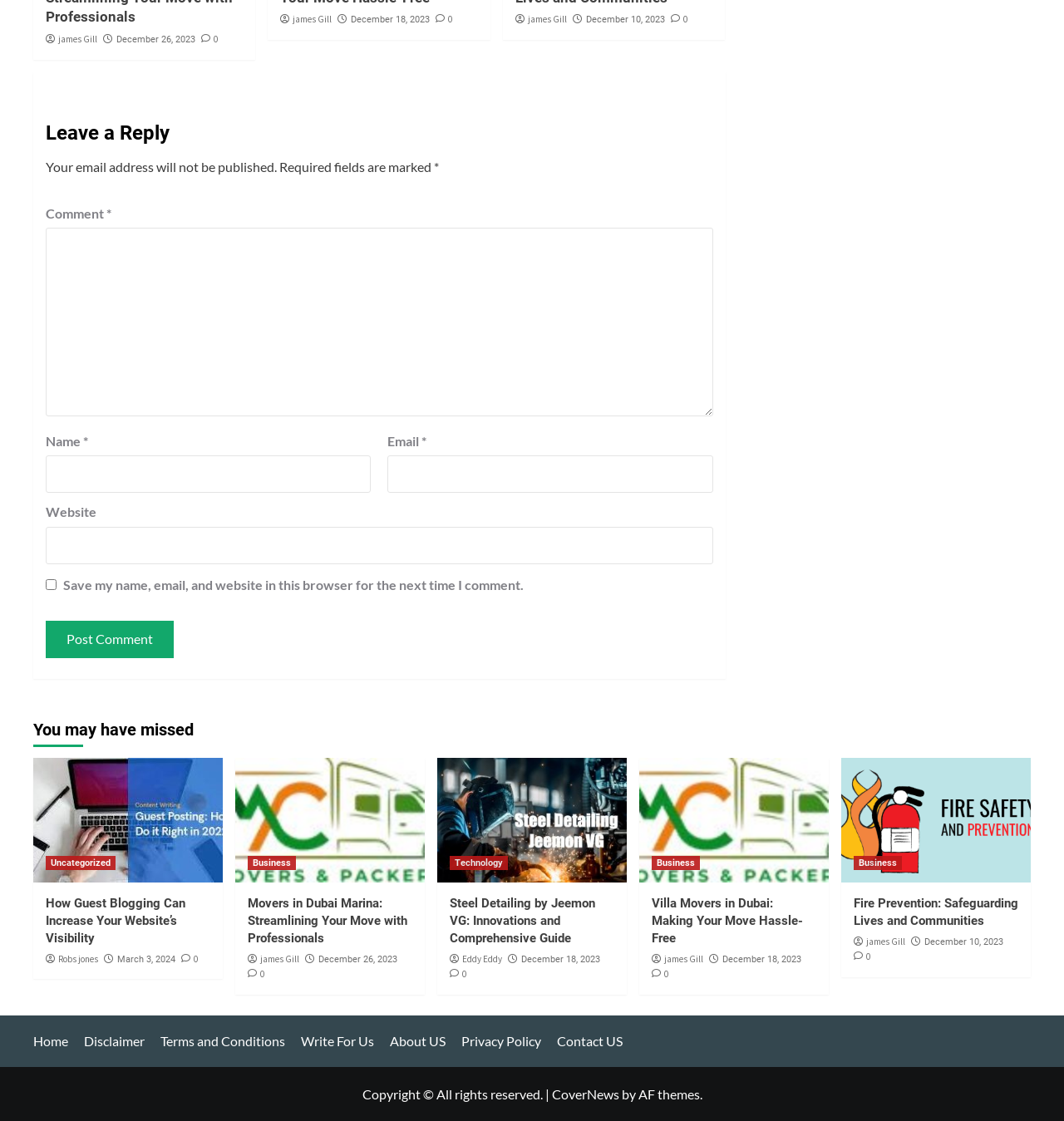Answer the following query with a single word or phrase:
What is the purpose of the checkbox at the bottom of the comment form?

Save comment information